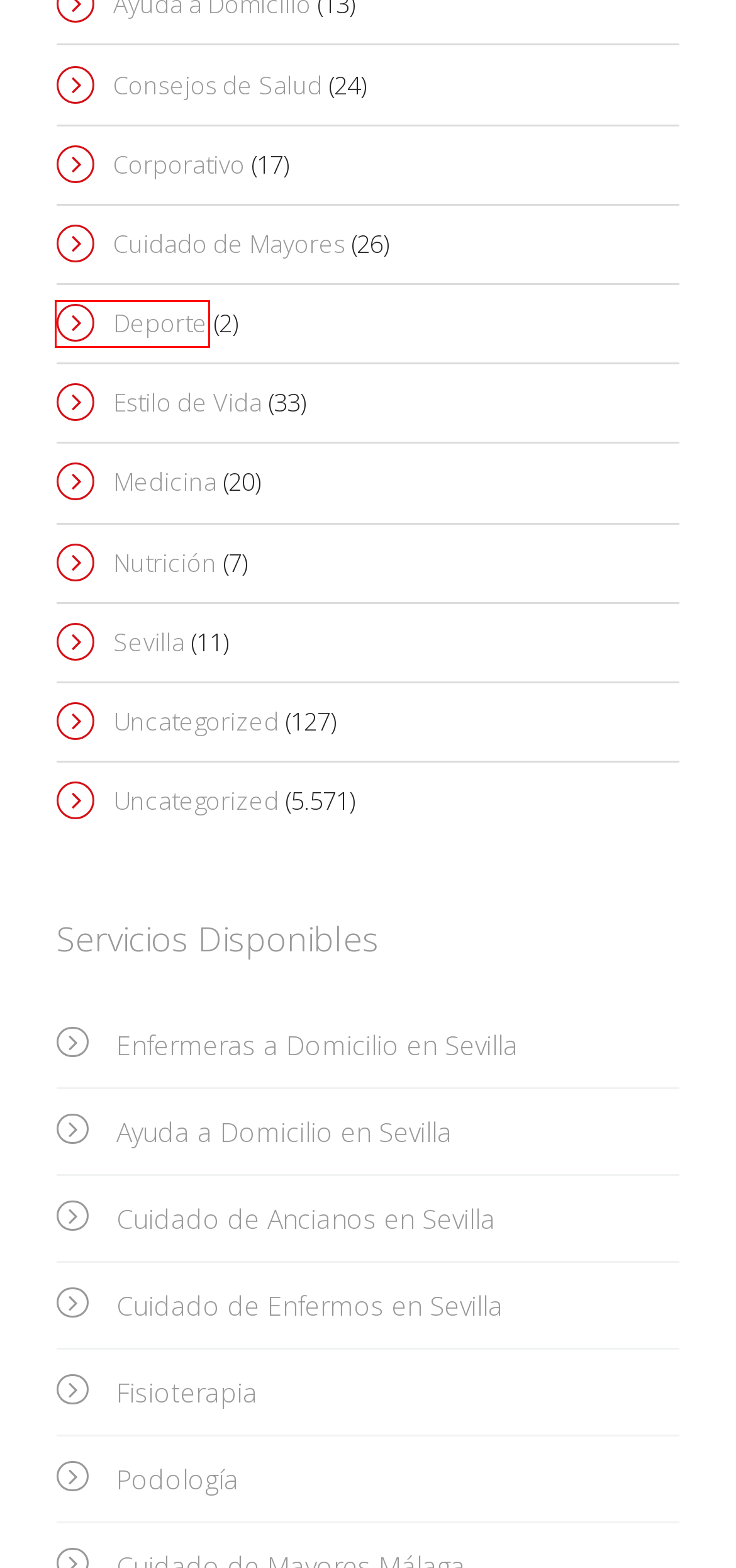You are given a screenshot depicting a webpage with a red bounding box around a UI element. Select the description that best corresponds to the new webpage after clicking the selected element. Here are the choices:
A. Podología | Hogar Salud
B. Ayuda a Domicilio en Sevilla | Hogar-Salud
C. Deporte Archivos | Hogar Salud
D. Corporativo Archivos | Hogar Salud
E. Estilo de Vida Archivos | Hogar Salud
F. Consejos de Salud Archivos | Hogar Salud
G. Sevilla Archivos | Hogar Salud
H. Cuidado de Ancianos en Sevilla | Hogar Salud

C